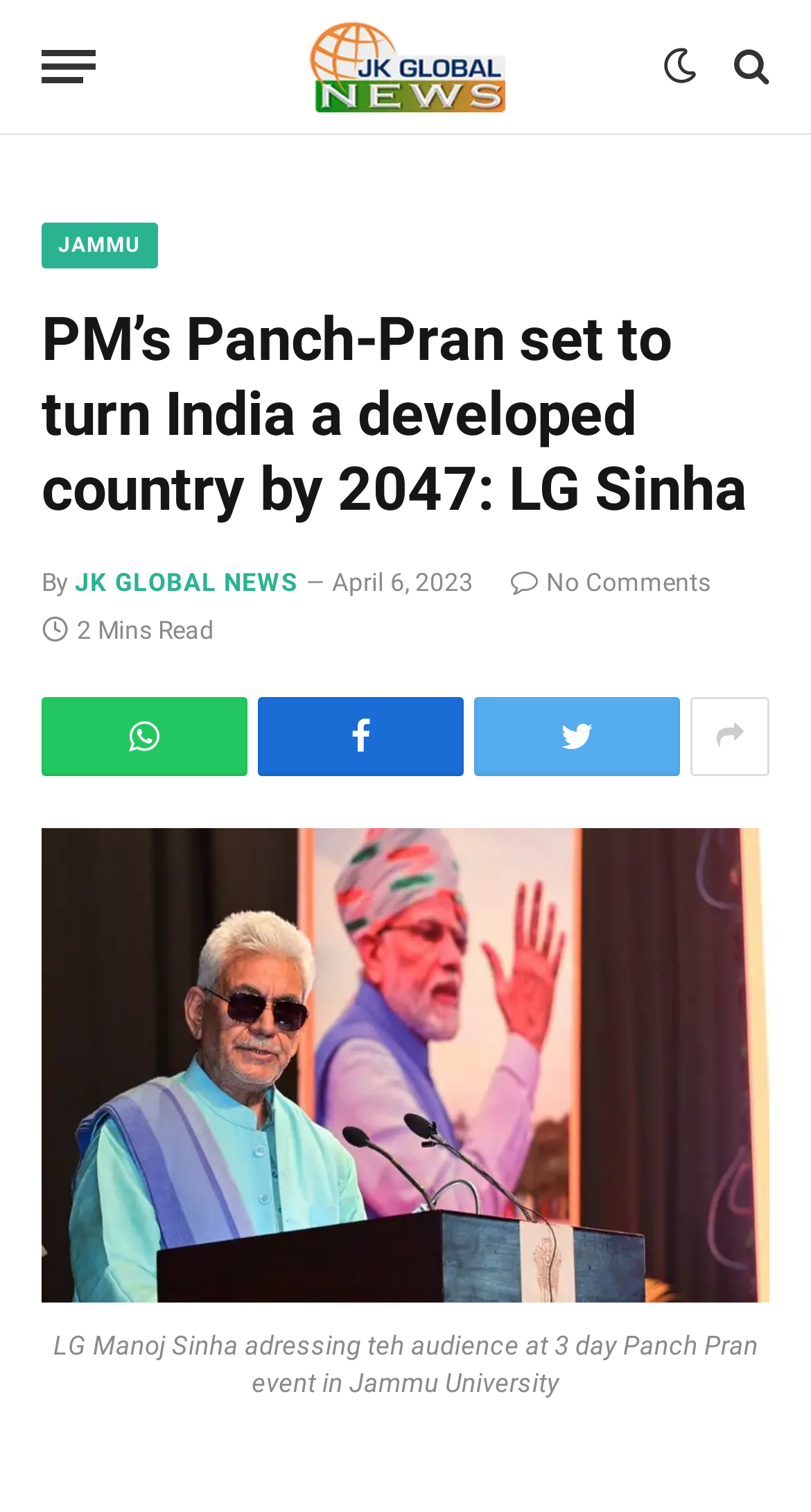Locate the bounding box coordinates of the clickable part needed for the task: "View the image of LG Manoj Sinha".

[0.051, 0.547, 0.949, 0.862]